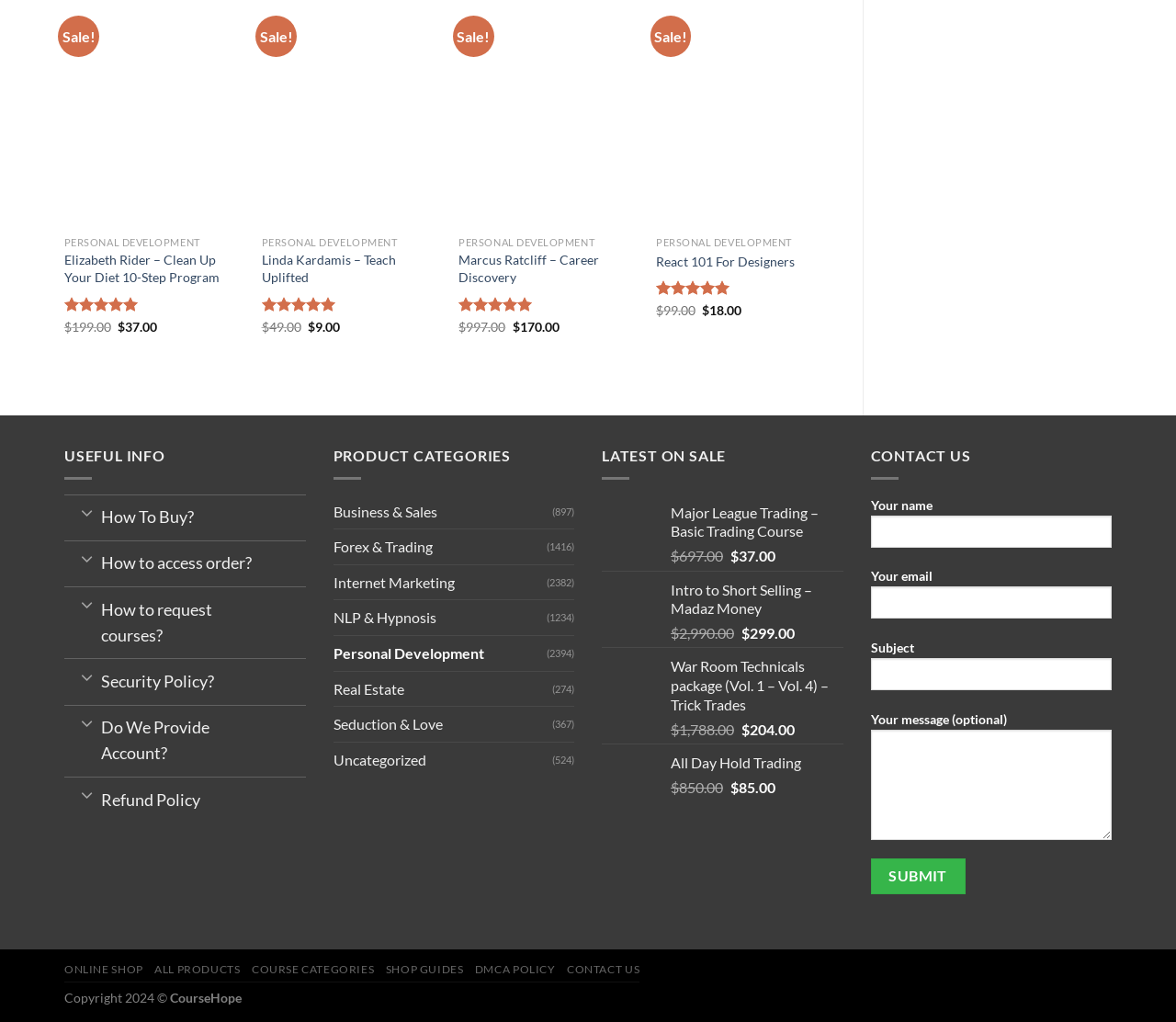Find the bounding box of the UI element described as: "parent_node: How To Buy? aria-label="Toggle"". The bounding box coordinates should be given as four float values between 0 and 1, i.e., [left, top, right, bottom].

[0.059, 0.489, 0.089, 0.512]